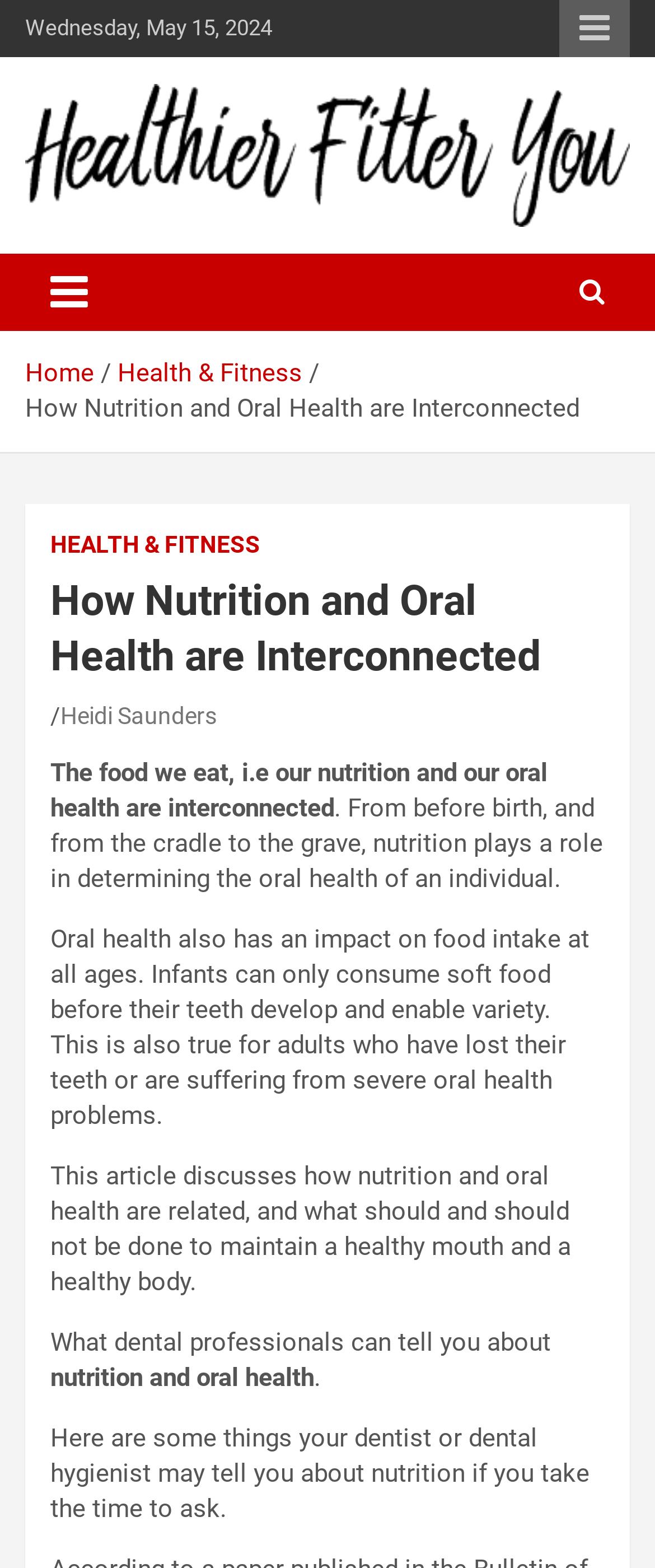Please find the bounding box for the UI element described by: "parent_node: Healthier Fitter You".

[0.038, 0.056, 0.962, 0.082]